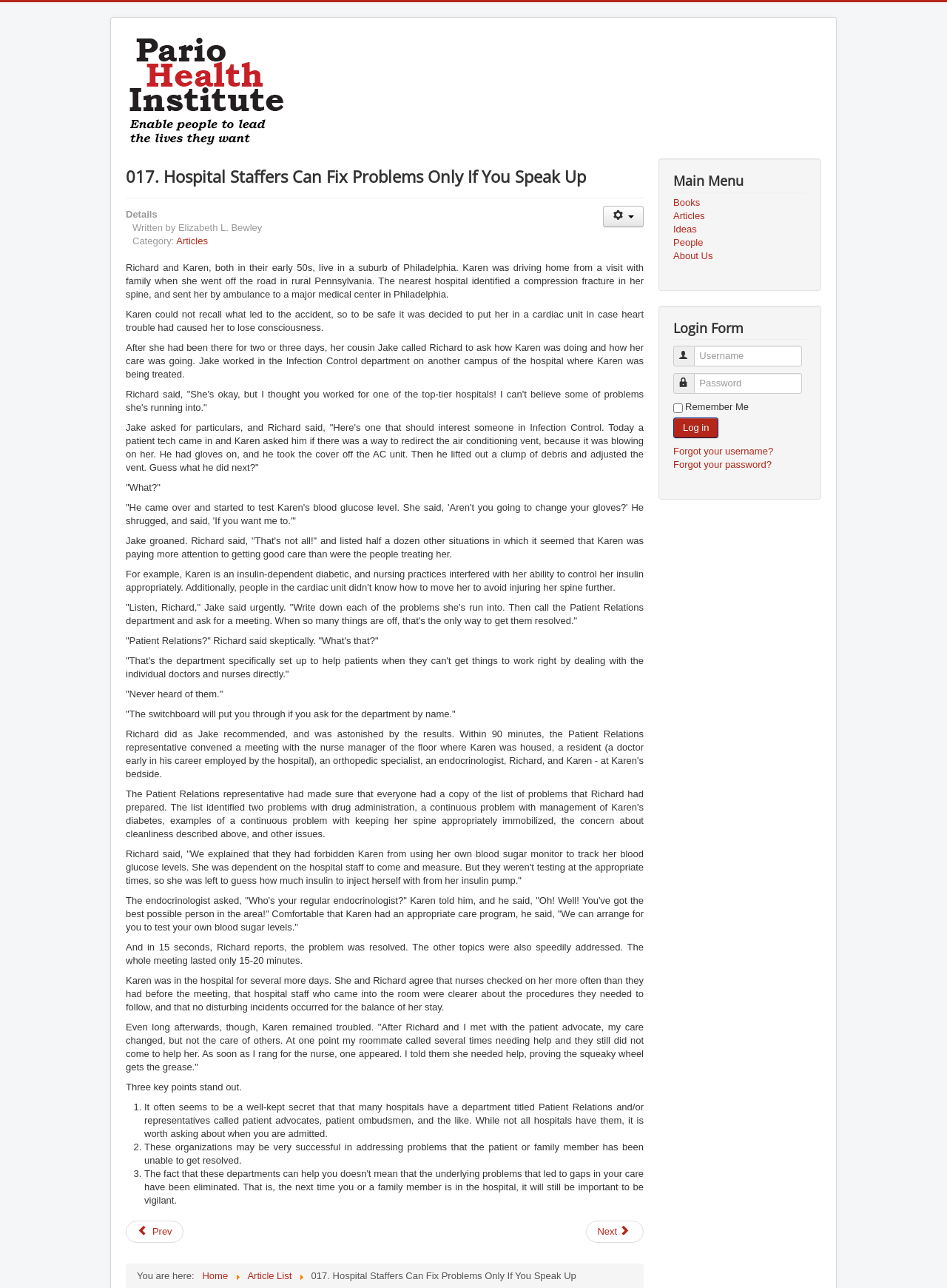Pinpoint the bounding box coordinates of the clickable element to carry out the following instruction: "Click on the 'ParioHealth' link."

[0.133, 0.025, 0.82, 0.117]